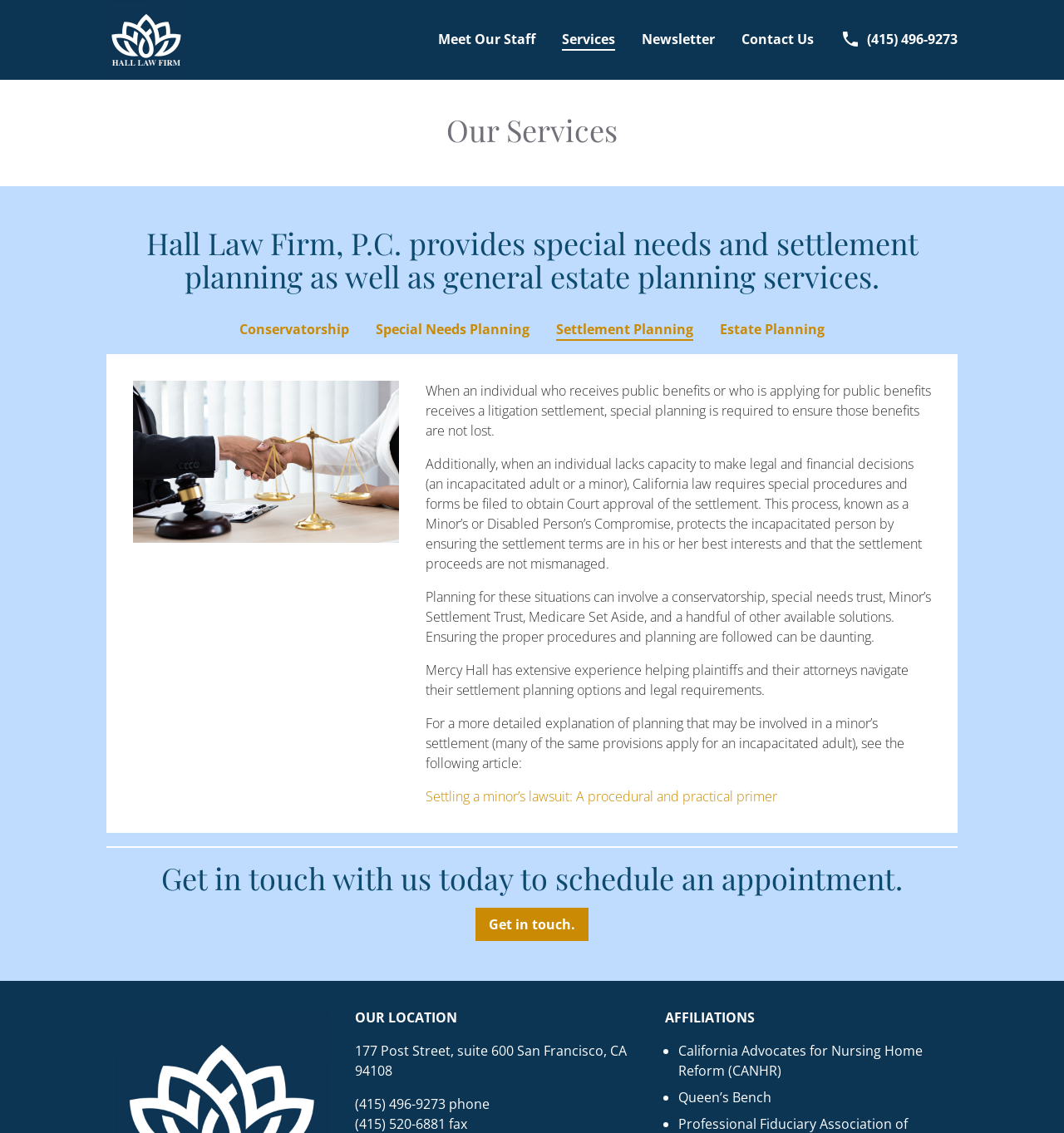What is the purpose of a Minor’s Settlement Trust?
Provide a detailed answer to the question, using the image to inform your response.

According to the webpage content, specifically the text 'This process, known as a Minor’s or Disabled Person’s Compromise, protects the incapacitated person by ensuring the settlement terms are in his or her best interests and that the settlement proceeds are not mismanaged.', it can be inferred that the purpose of a Minor’s Settlement Trust is to protect the incapacitated person.